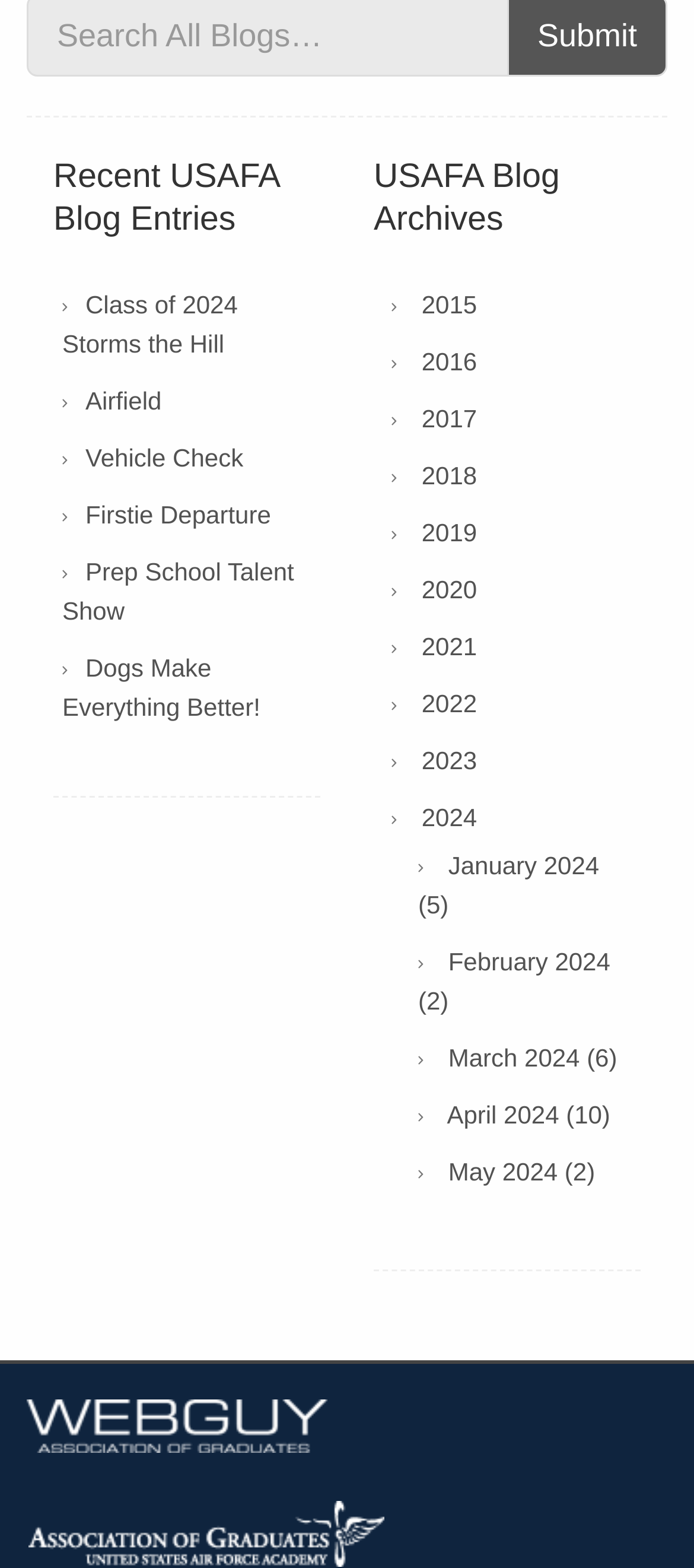Can you specify the bounding box coordinates of the area that needs to be clicked to fulfill the following instruction: "View recent blog entries"?

[0.077, 0.1, 0.462, 0.154]